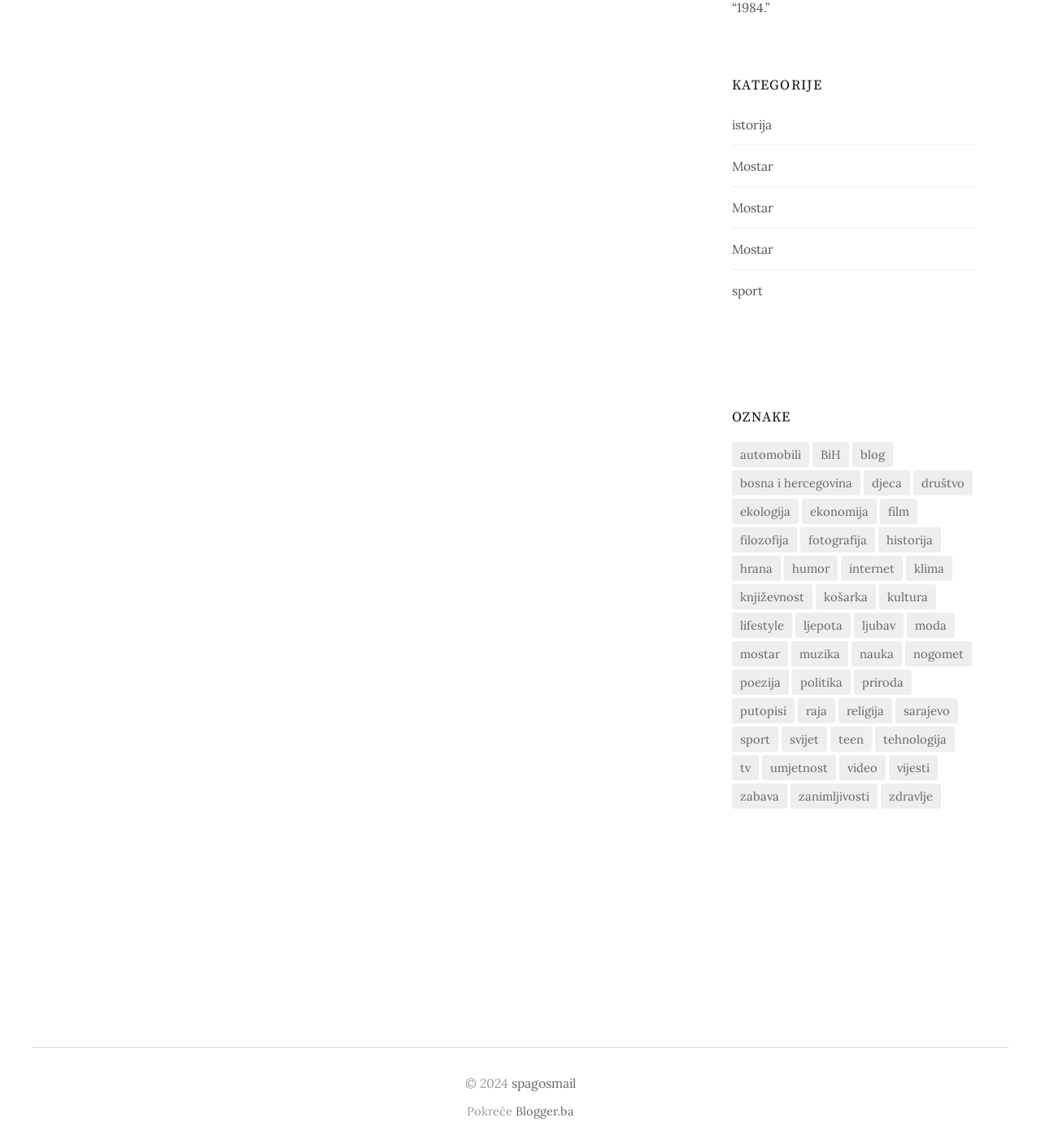Using the element description: "sport", determine the bounding box coordinates for the specified UI element. The coordinates should be four float numbers between 0 and 1, [left, top, right, bottom].

[0.703, 0.633, 0.748, 0.655]